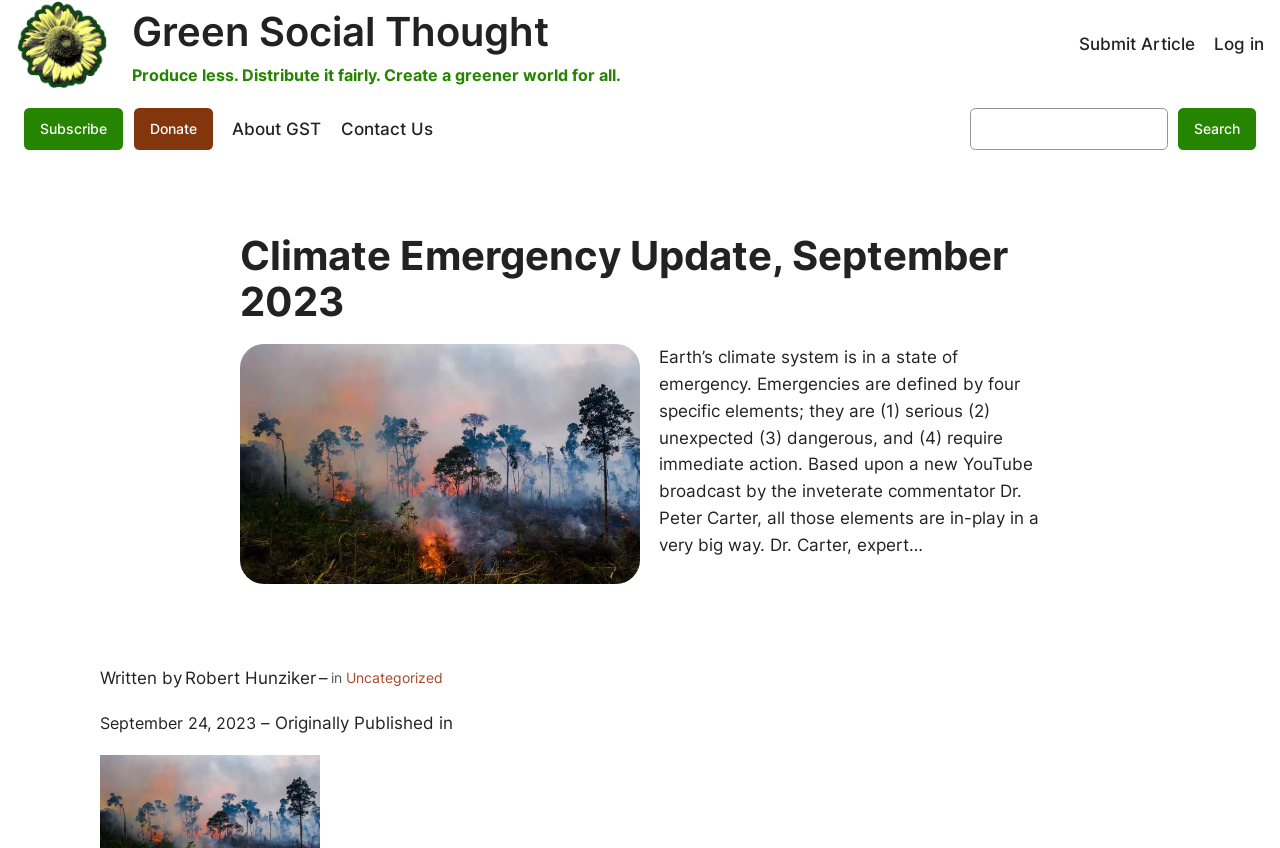Determine the bounding box coordinates for the area that needs to be clicked to fulfill this task: "Go to the Fanatec Forum homepage". The coordinates must be given as four float numbers between 0 and 1, i.e., [left, top, right, bottom].

None